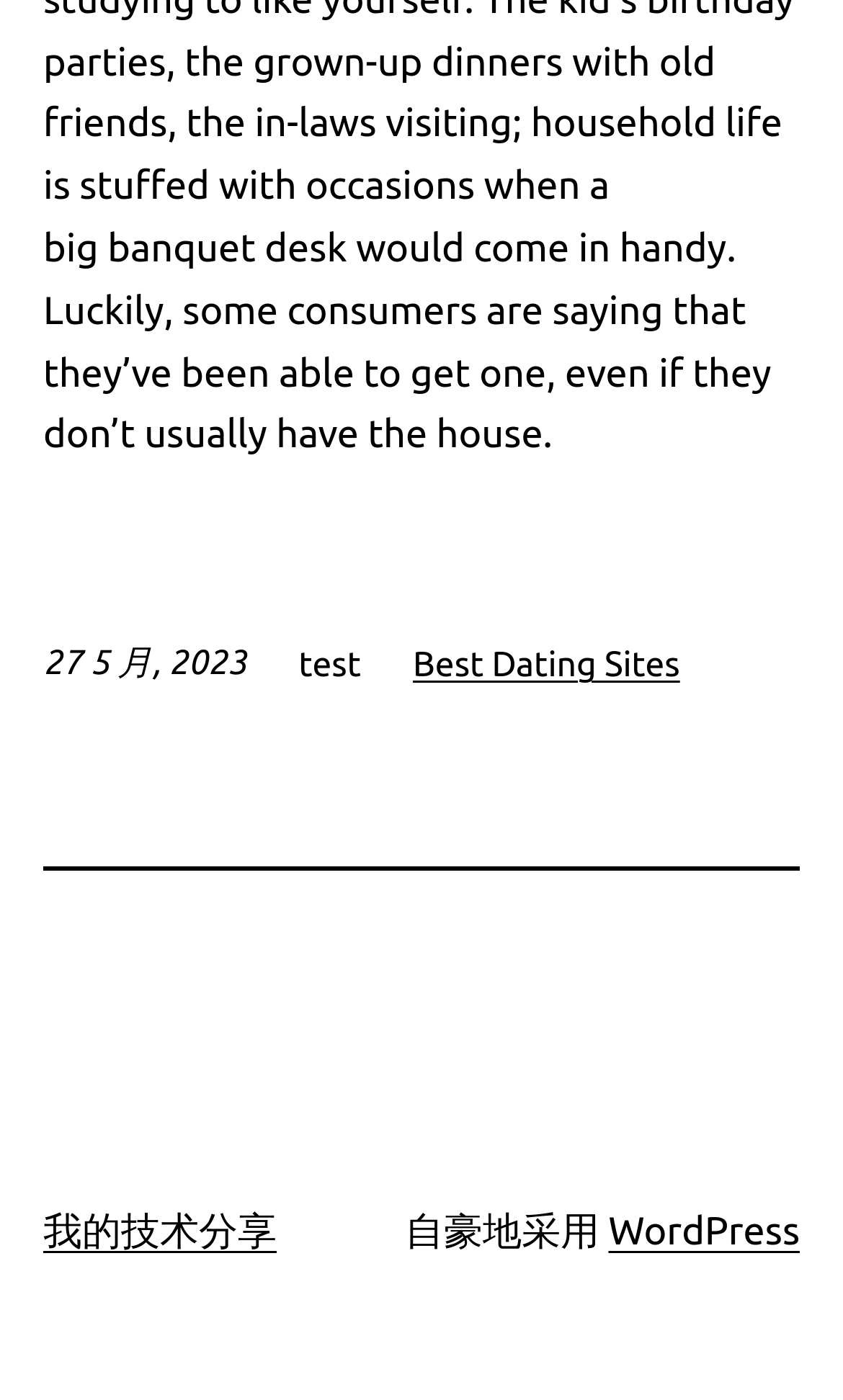From the element description WordPress, predict the bounding box coordinates of the UI element. The coordinates must be specified in the format (top-left x, top-left y, bottom-right x, bottom-right y) and should be within the 0 to 1 range.

[0.722, 0.862, 0.949, 0.893]